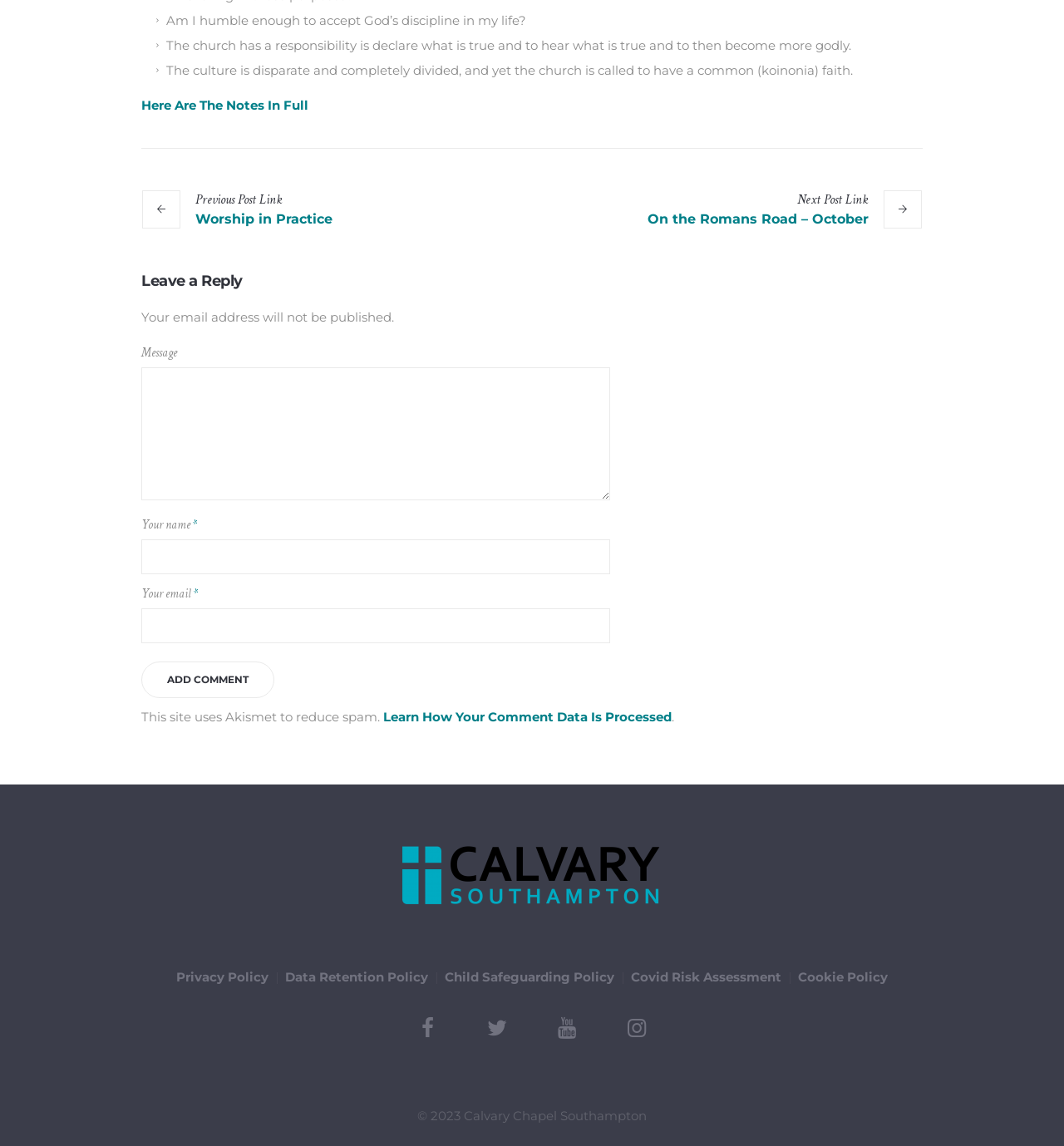Determine the bounding box coordinates of the clickable region to follow the instruction: "Click on 'Learn How Your Comment Data Is Processed'".

[0.36, 0.618, 0.631, 0.632]